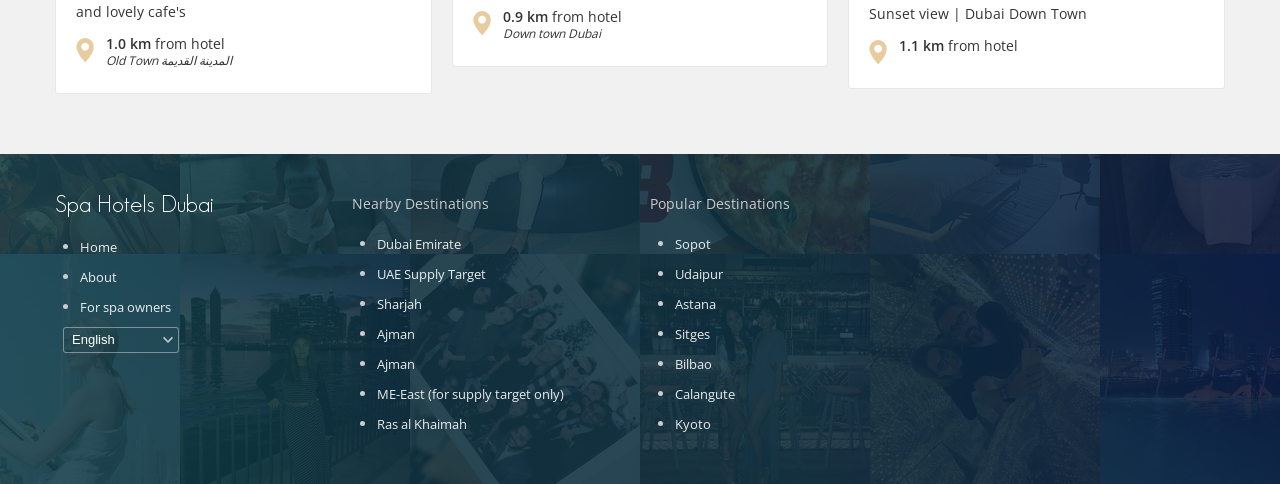Please locate the bounding box coordinates of the element's region that needs to be clicked to follow the instruction: "Go to Home page". The bounding box coordinates should be provided as four float numbers between 0 and 1, i.e., [left, top, right, bottom].

[0.062, 0.492, 0.091, 0.529]